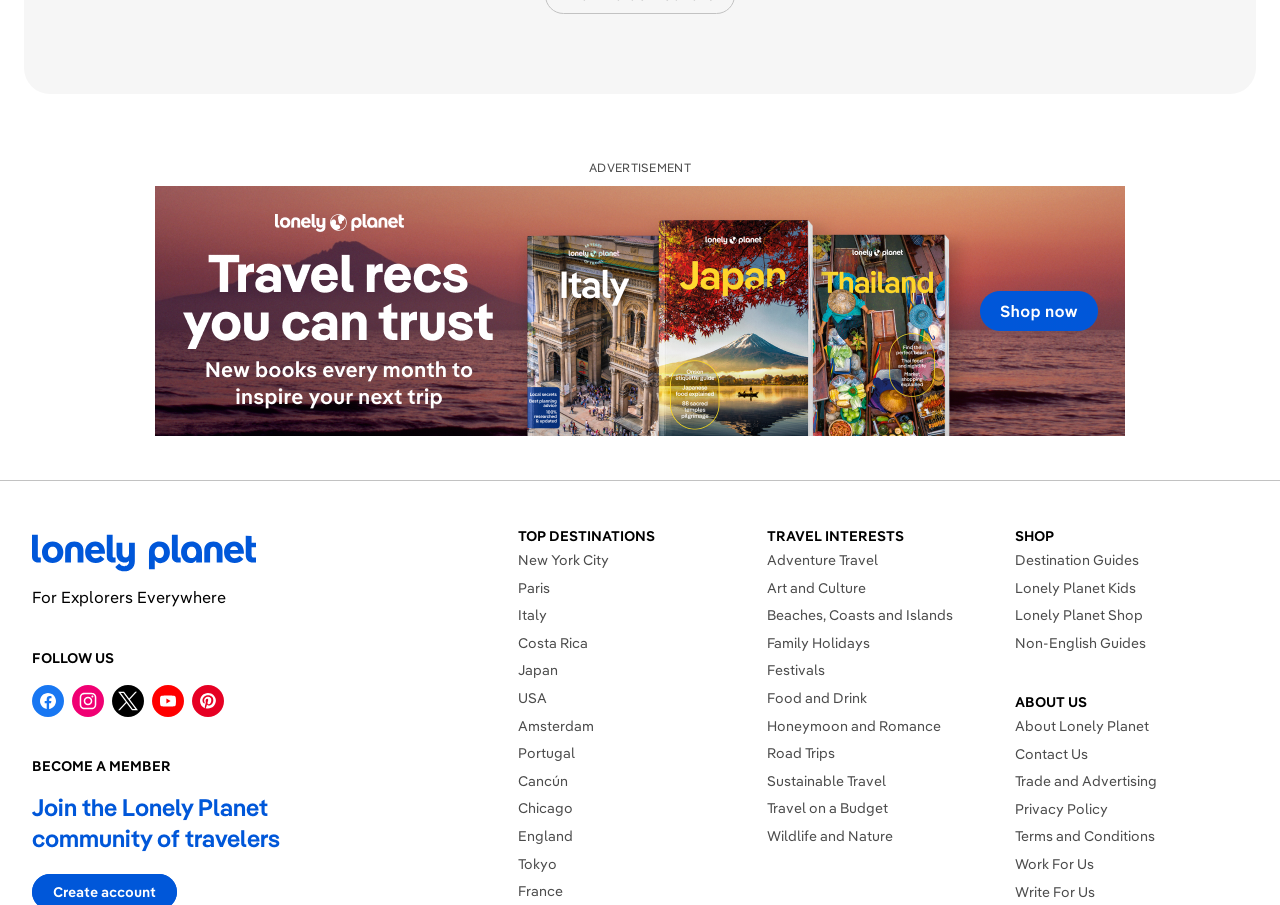Determine the bounding box coordinates of the clickable region to carry out the instruction: "Browse travel interests".

[0.599, 0.585, 0.781, 0.6]